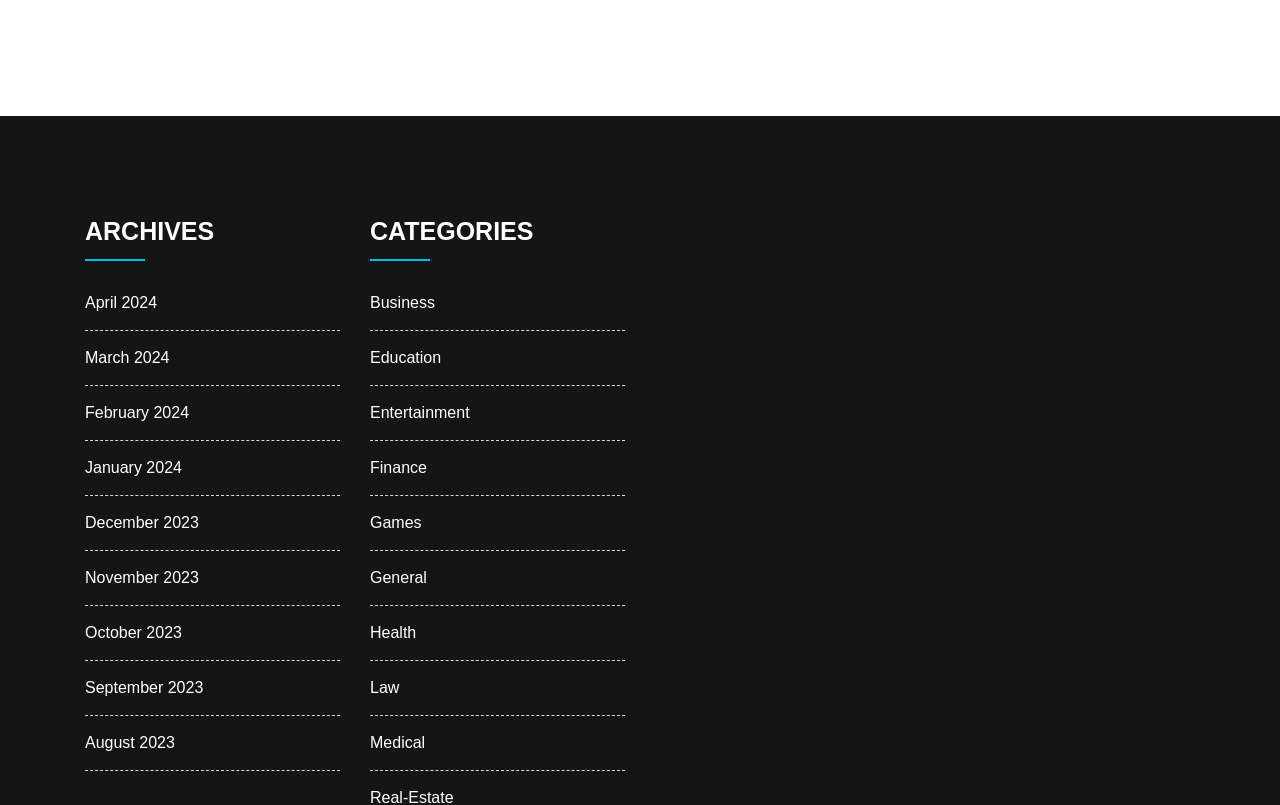What is the position of the 'Finance' category relative to the 'General' category?
Provide a one-word or short-phrase answer based on the image.

Above